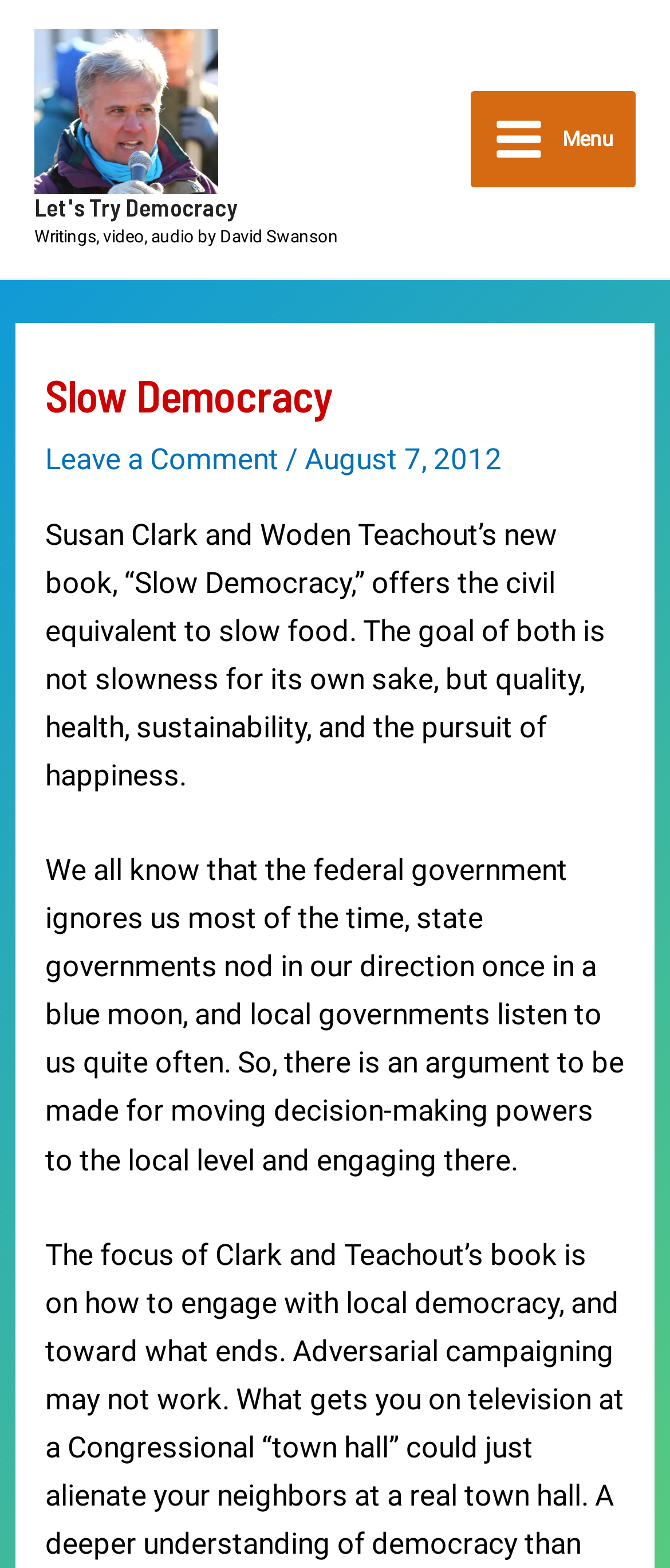Please provide a brief answer to the question using only one word or phrase: 
What is the date of the post?

August 7, 2012